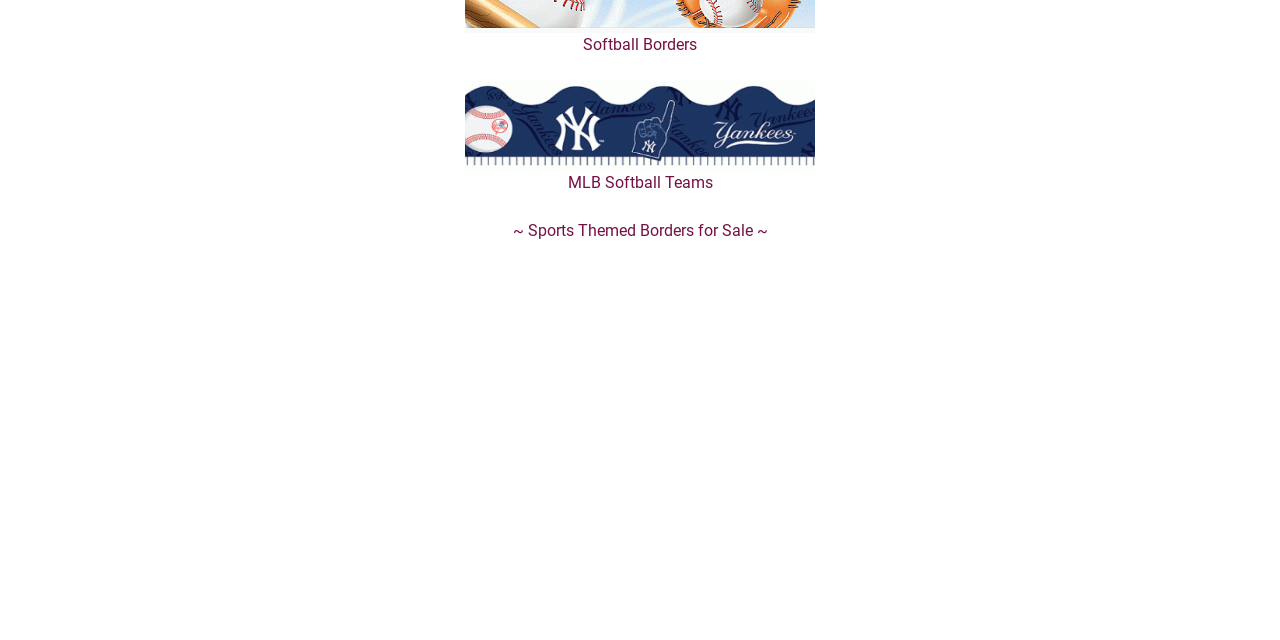Identify the bounding box for the described UI element: "MLB Softball Teams".

[0.078, 0.127, 0.922, 0.3]